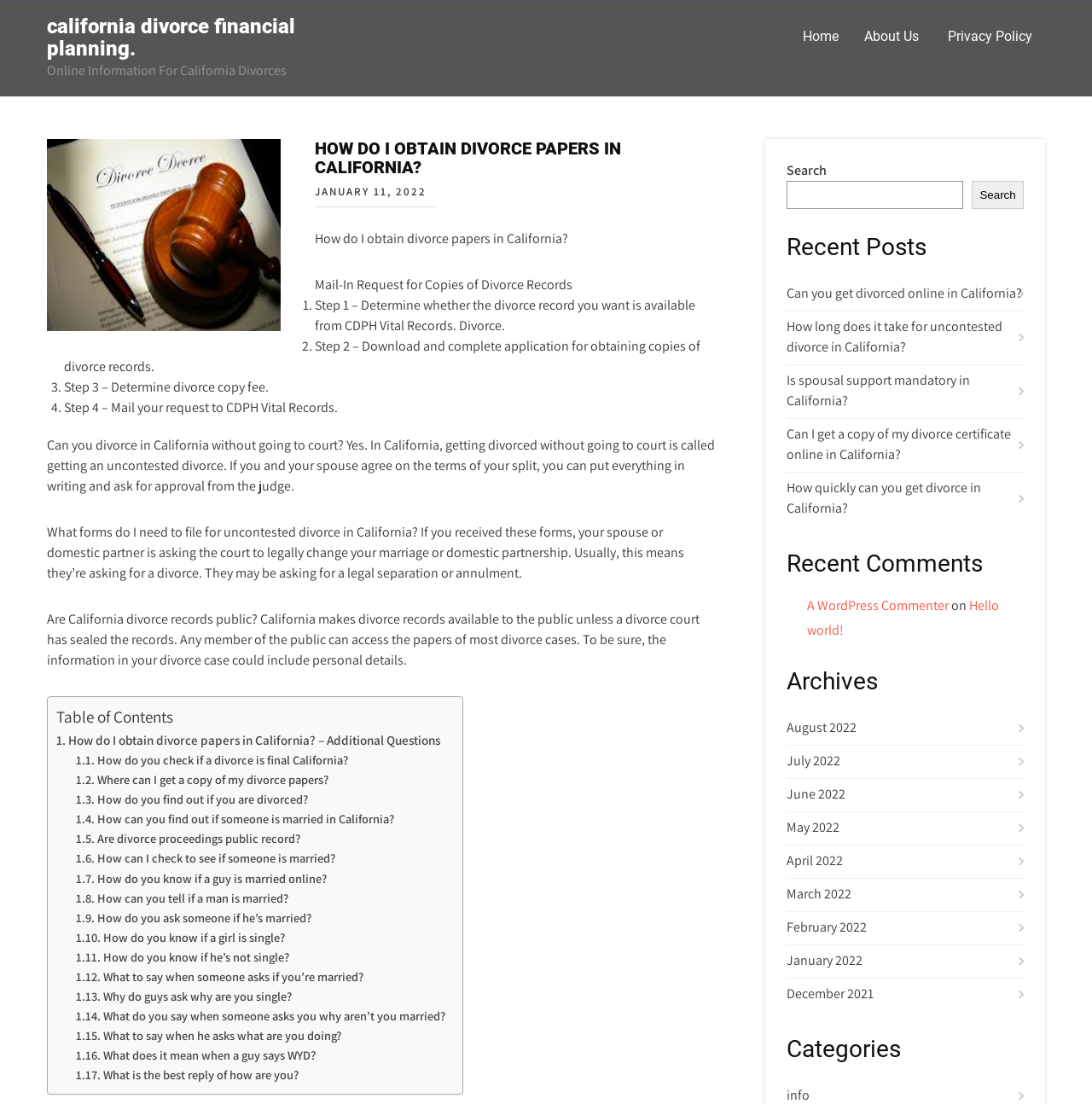Provide a brief response to the question using a single word or phrase: 
Are California divorce records public?

Yes, unless sealed